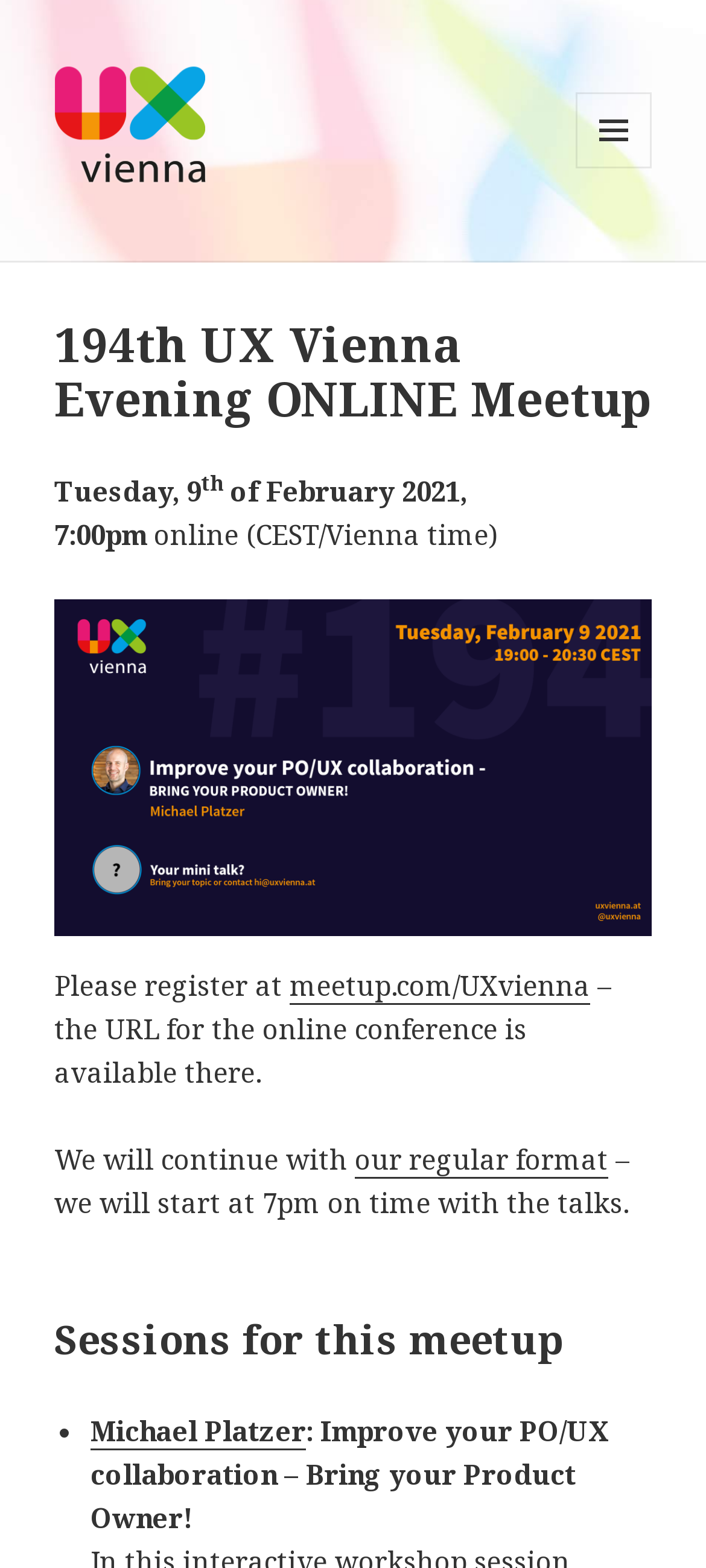Find the bounding box coordinates of the UI element according to this description: "parent_node: UXvienna".

[0.077, 0.069, 0.292, 0.092]